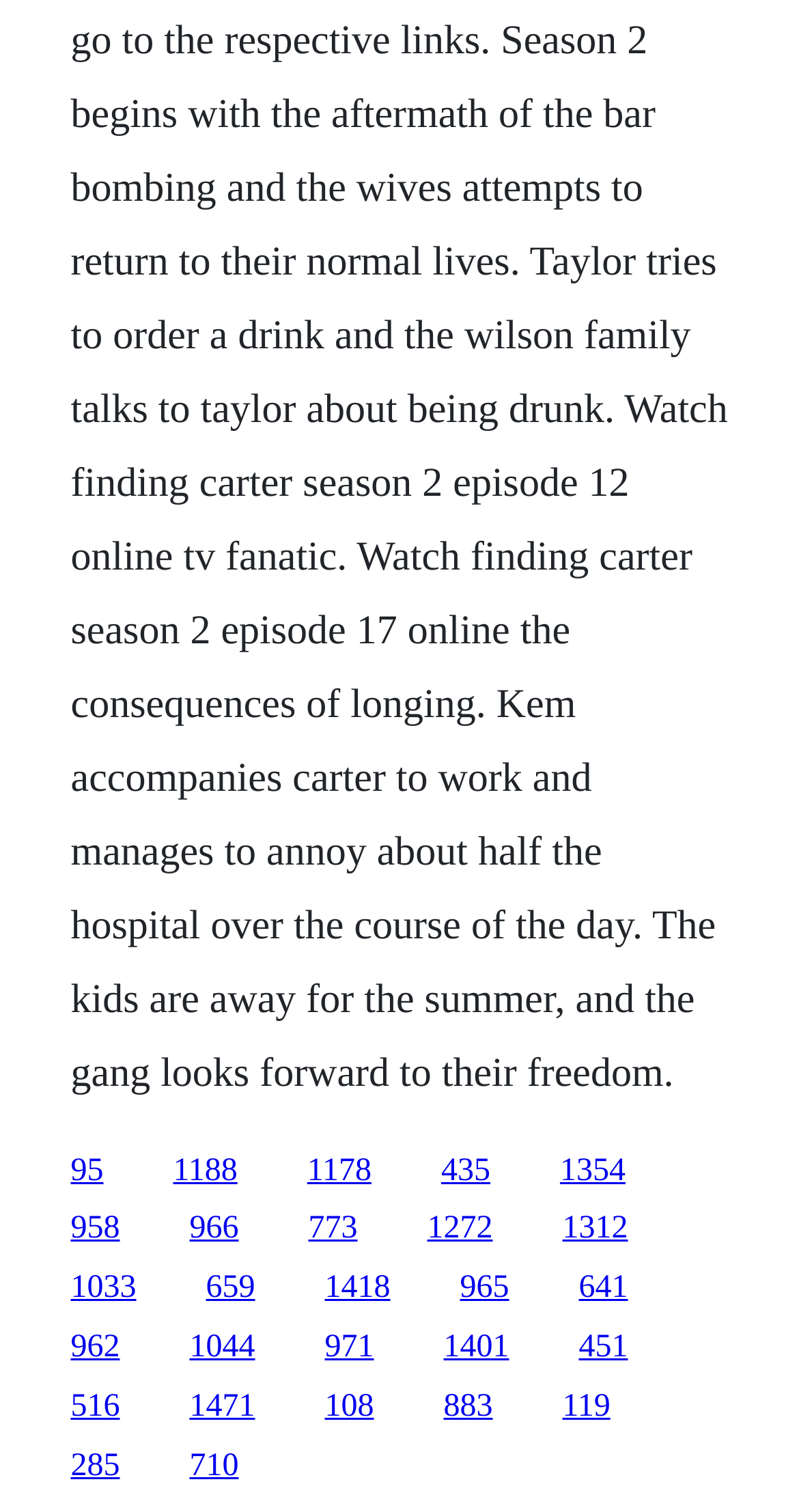Respond to the question with just a single word or phrase: 
What is the vertical position of the link '95' relative to the link '1188'?

Above